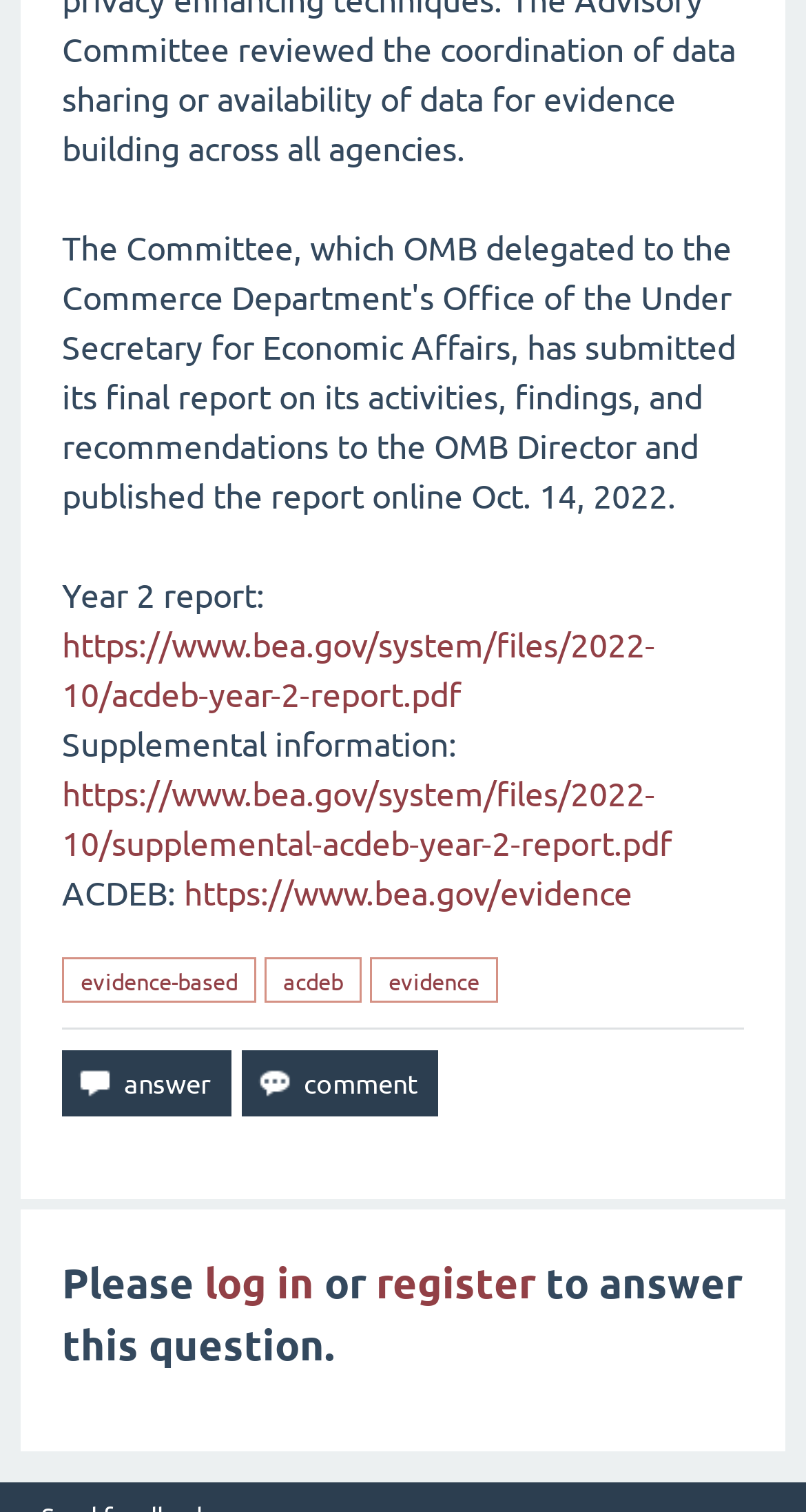How many PDF files are linked on the webpage?
Please give a detailed answer to the question using the information shown in the image.

There are two links to PDF files: 'https://www.bea.gov/system/files/2022-10/acdeb-year-2-report.pdf' and 'https://www.bea.gov/system/files/2022-10/supplemental-acdeb-year-2-report.pdf'.